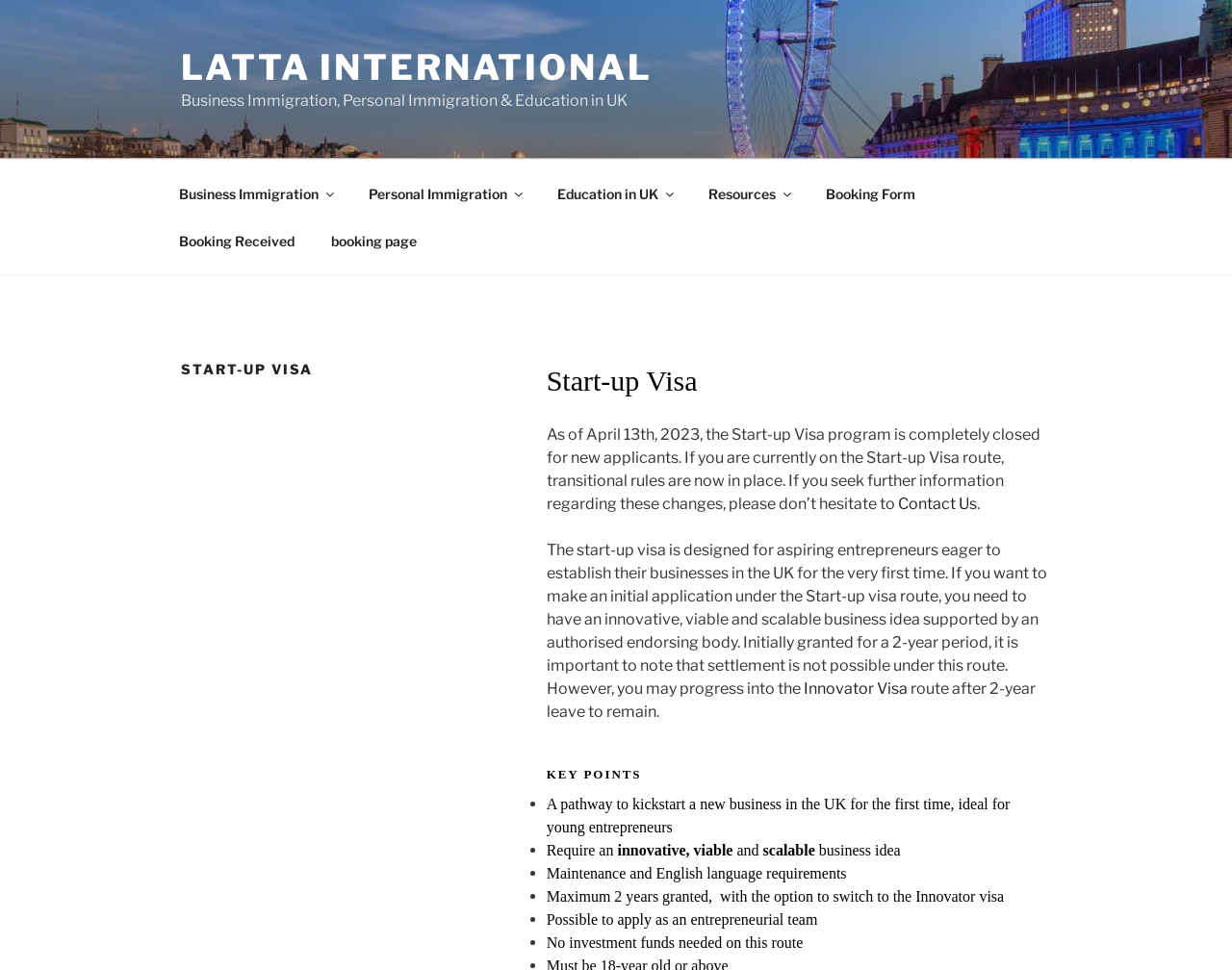Find the bounding box coordinates of the element you need to click on to perform this action: 'Navigate to 'Business Immigration''. The coordinates should be represented by four float values between 0 and 1, in the format [left, top, right, bottom].

[0.131, 0.175, 0.283, 0.224]